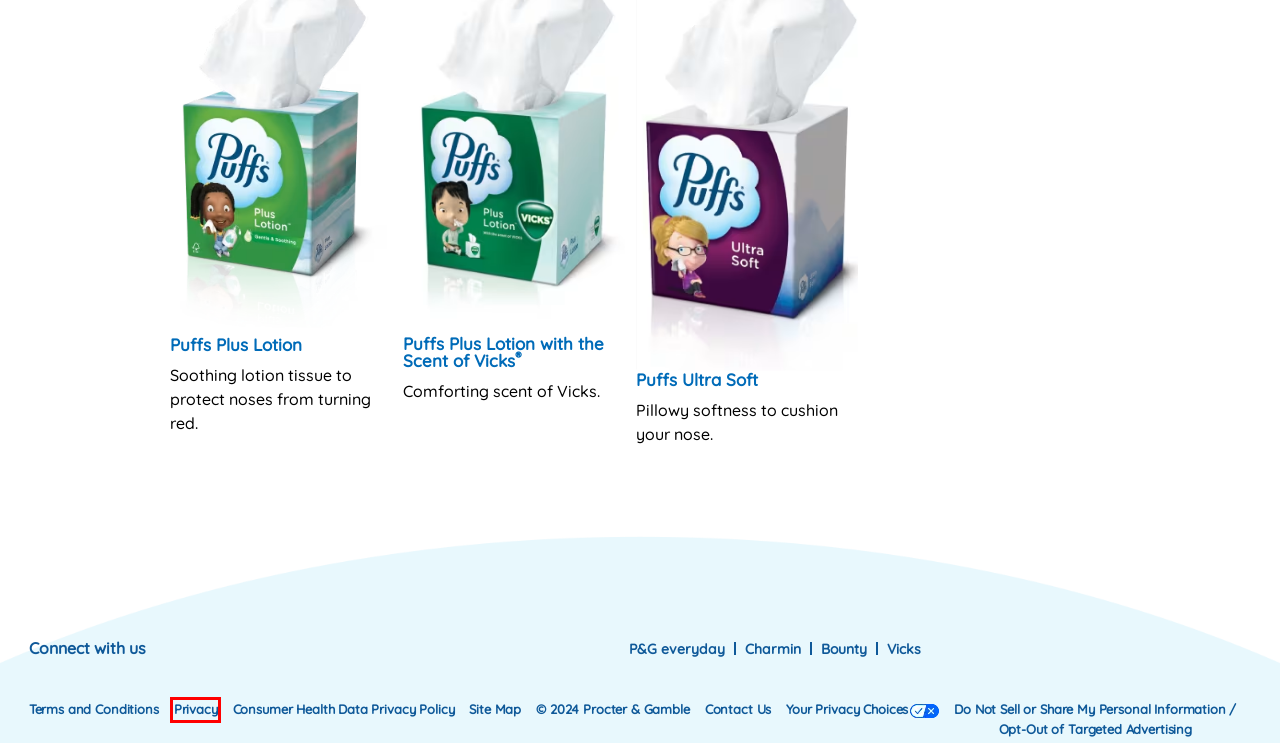You have a screenshot of a webpage with a red bounding box around an element. Choose the best matching webpage description that would appear after clicking the highlighted element. Here are the candidates:
A. Cough Medicine, Cold Medicine, Flu Relief & Allergy Medicine | Vicks
B. P&G Terms & Conditions: electronic signature, chat room
C. Enjoy The Go With Best Toilet Paper Rolls &amp; Flushable Wipes | Charmin
D. Paper Towels And Napkins For The Quicker Picker Upper | Bounty
E. P&GGoodEveryday | Join FREE! Save with Coupons & Earn Rewards Like Gift Cards, Samples + More
F. P&G Consumer Health Privacy Policy
G. Manage Digital Subject Rights - Preference Center | PG
H. P&G Privacy Policy

H